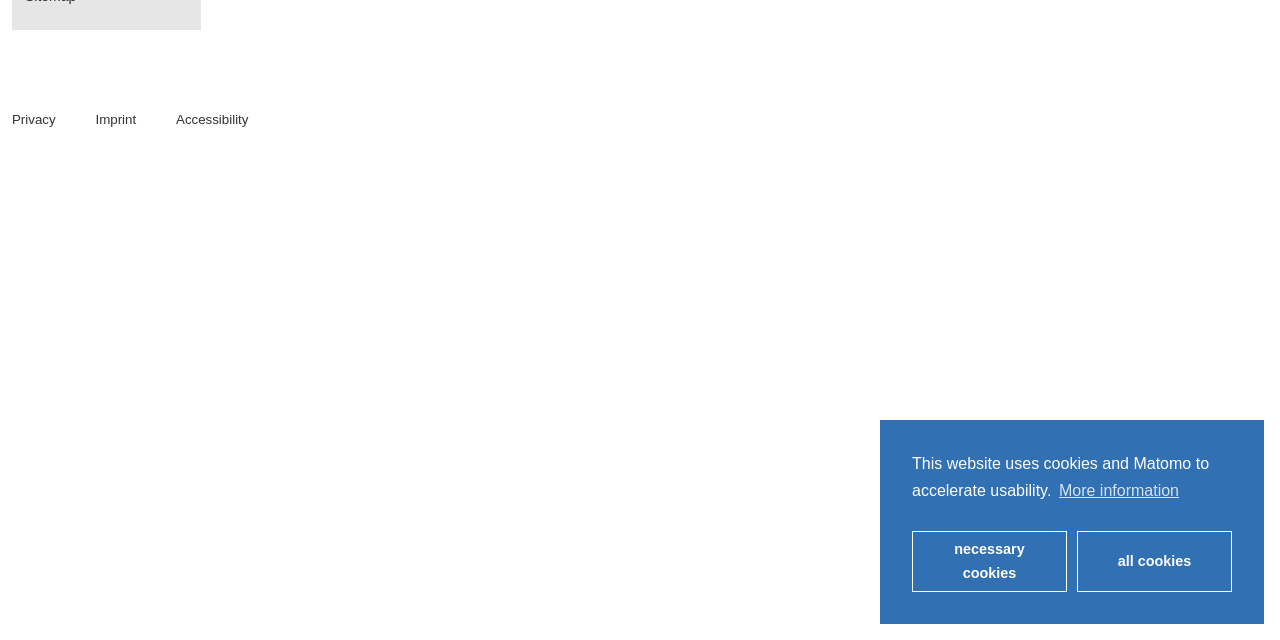Find the bounding box coordinates of the UI element according to this description: "More information".

[0.825, 0.744, 0.934, 0.791]